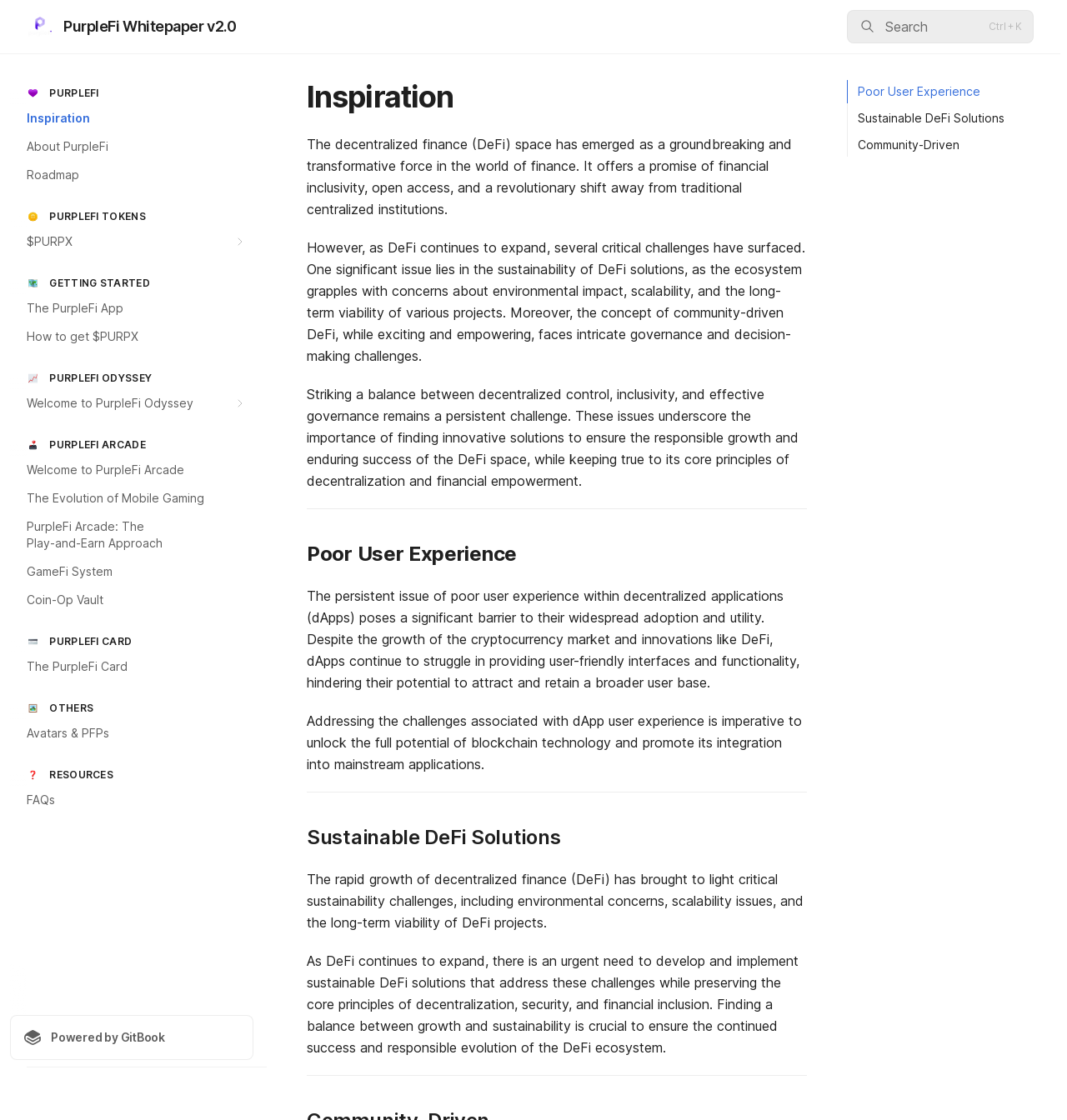Using details from the image, please answer the following question comprehensively:
What is the logo of PurpleFi?

The logo of PurpleFi is located at the top left corner of the webpage, and it is an image element with the text 'Logo'.